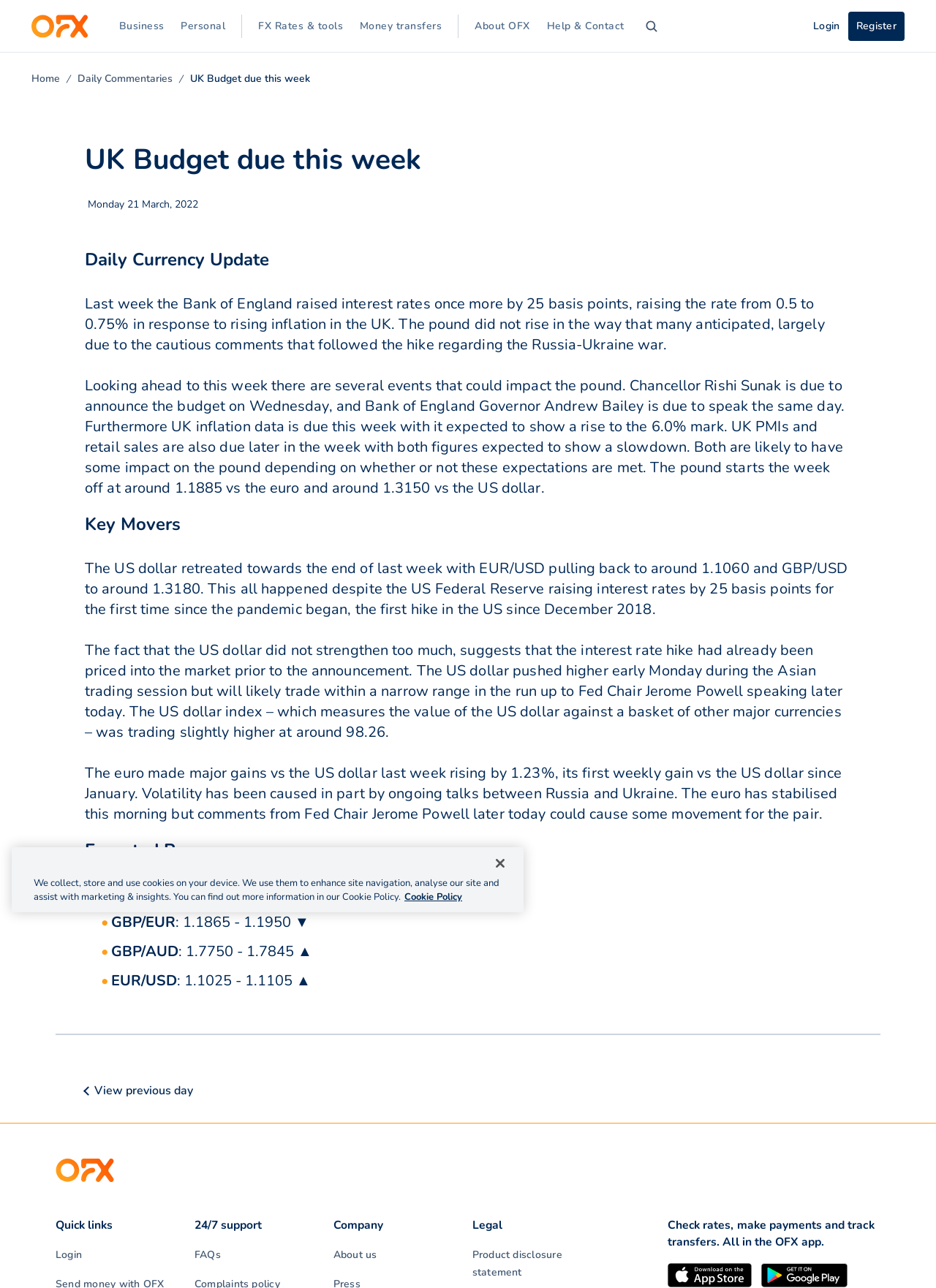Can you provide the bounding box coordinates for the element that should be clicked to implement the instruction: "Search for something"?

[0.676, 0.011, 0.716, 0.029]